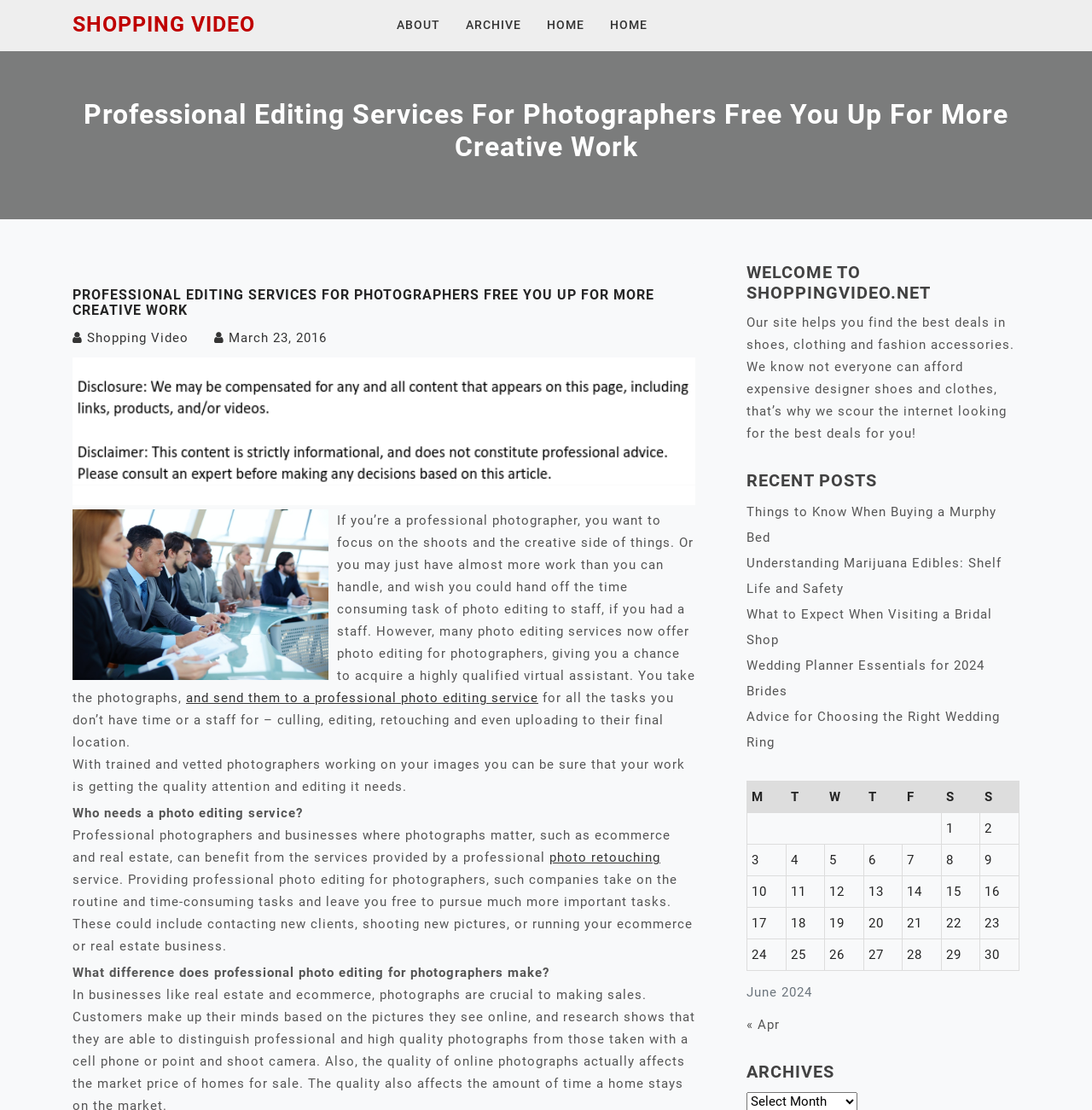Could you highlight the region that needs to be clicked to execute the instruction: "Click on SHOPPING VIDEO"?

[0.066, 0.011, 0.234, 0.033]